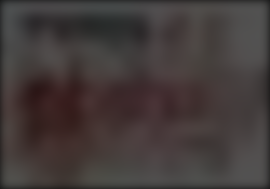Please provide a detailed answer to the question below by examining the image:
What is the broader theme of the content?

The header of the image suggests that it is part of a broader exploration of psychological themes, which includes the topic of 'Types of Phobias'.